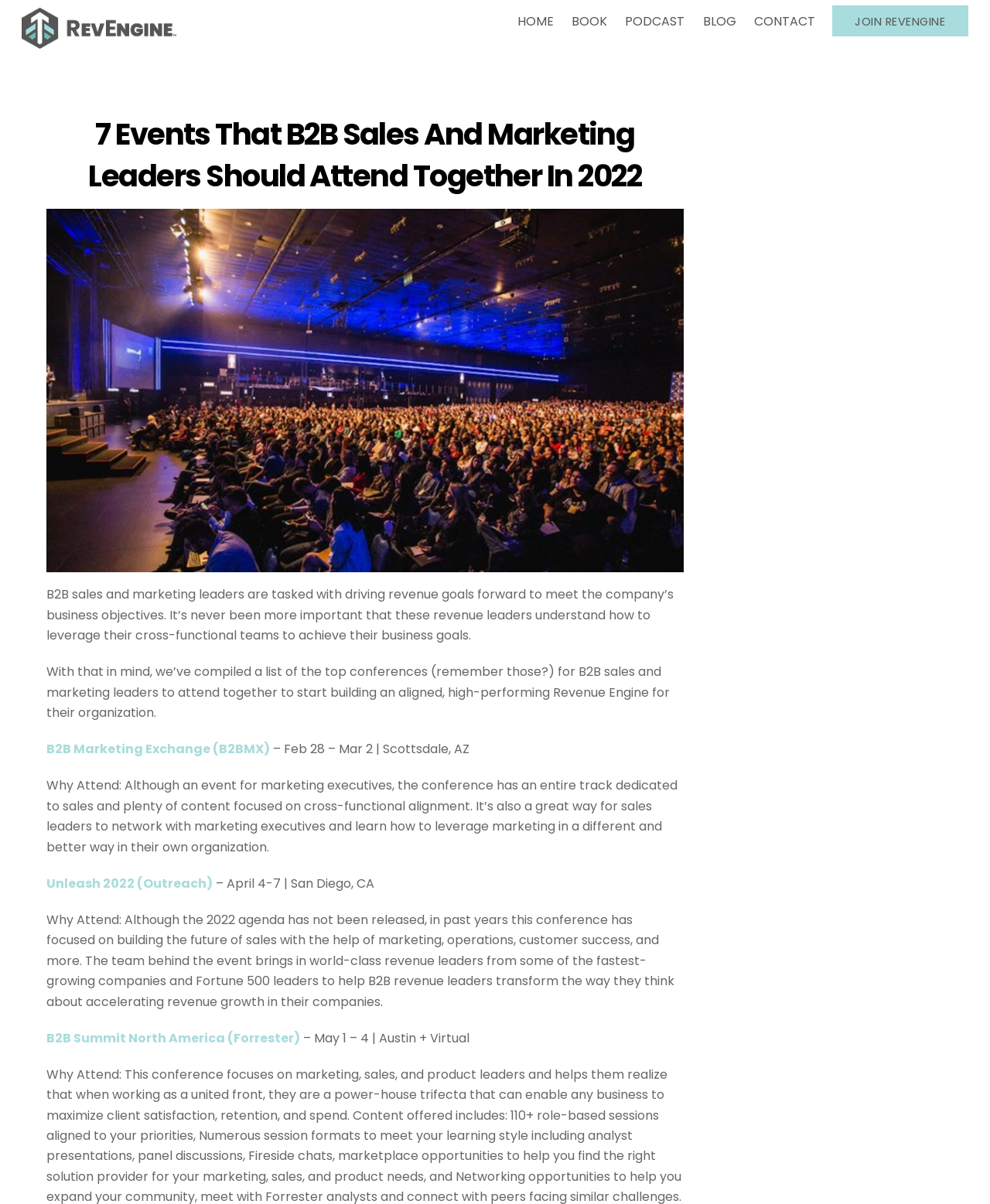Please mark the bounding box coordinates of the area that should be clicked to carry out the instruction: "Read about the B2B Marketing Exchange event".

[0.047, 0.615, 0.273, 0.63]